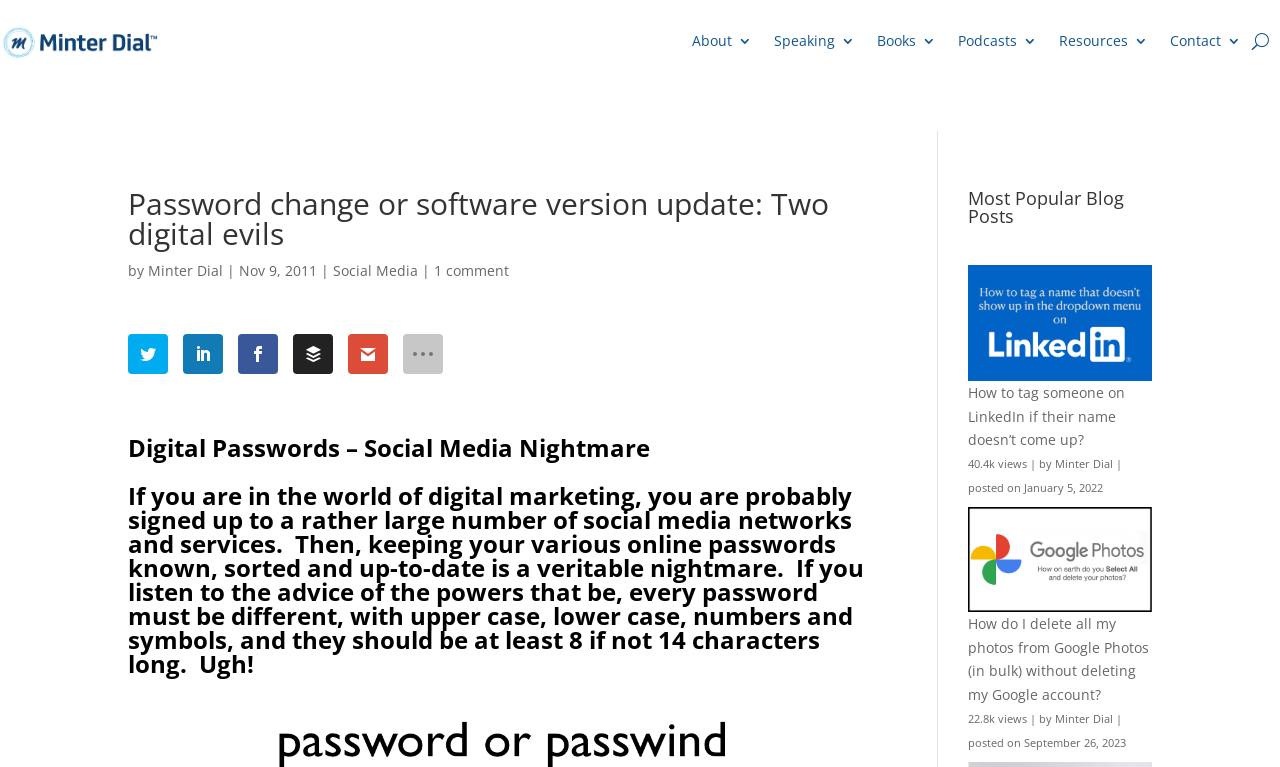Please find the bounding box coordinates of the element's region to be clicked to carry out this instruction: "Visit the 'Social Media' page".

[0.26, 0.341, 0.327, 0.365]